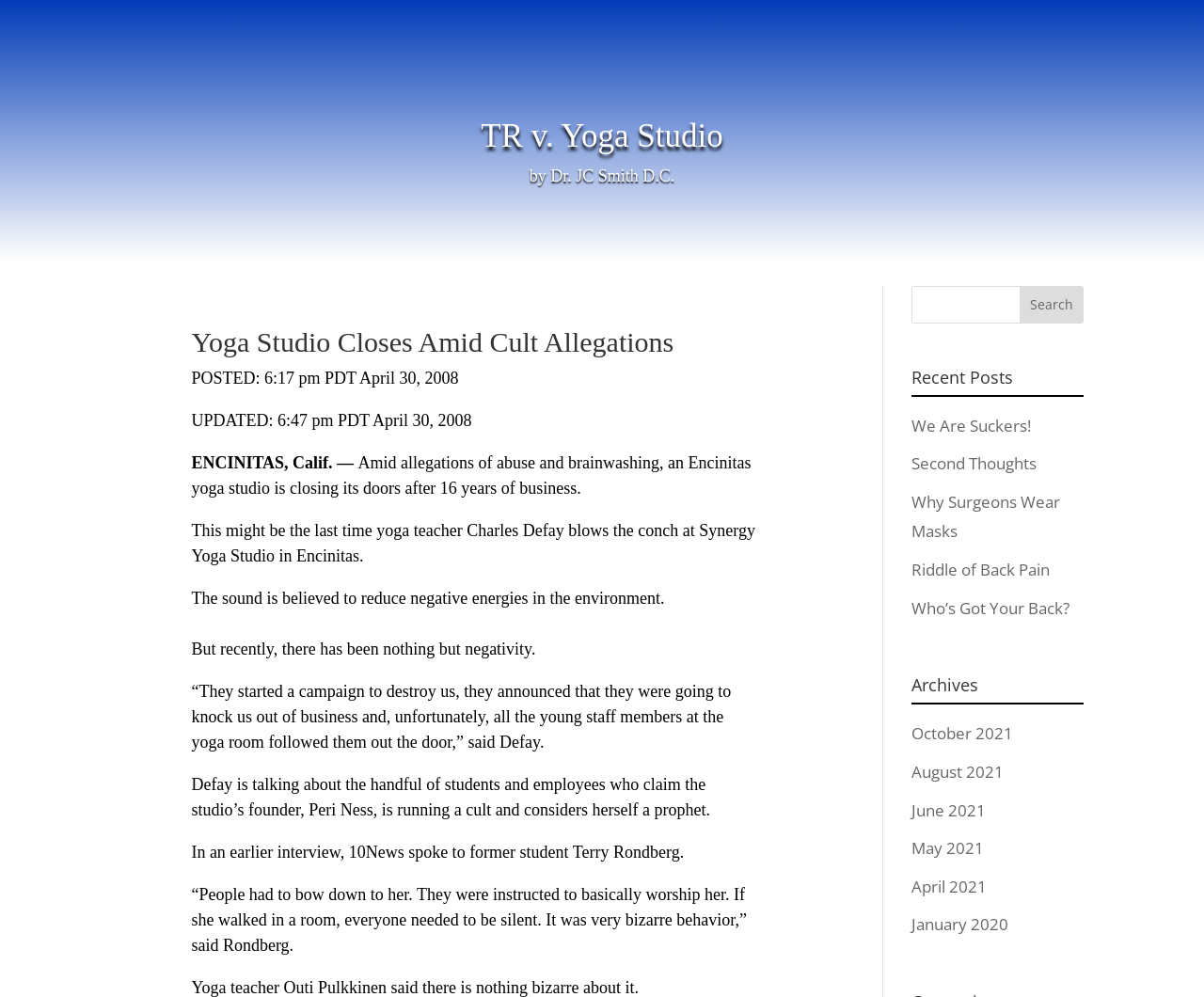Identify the bounding box coordinates for the region of the element that should be clicked to carry out the instruction: "Read the post 'We Are Suckers!'". The bounding box coordinates should be four float numbers between 0 and 1, i.e., [left, top, right, bottom].

[0.757, 0.416, 0.856, 0.437]